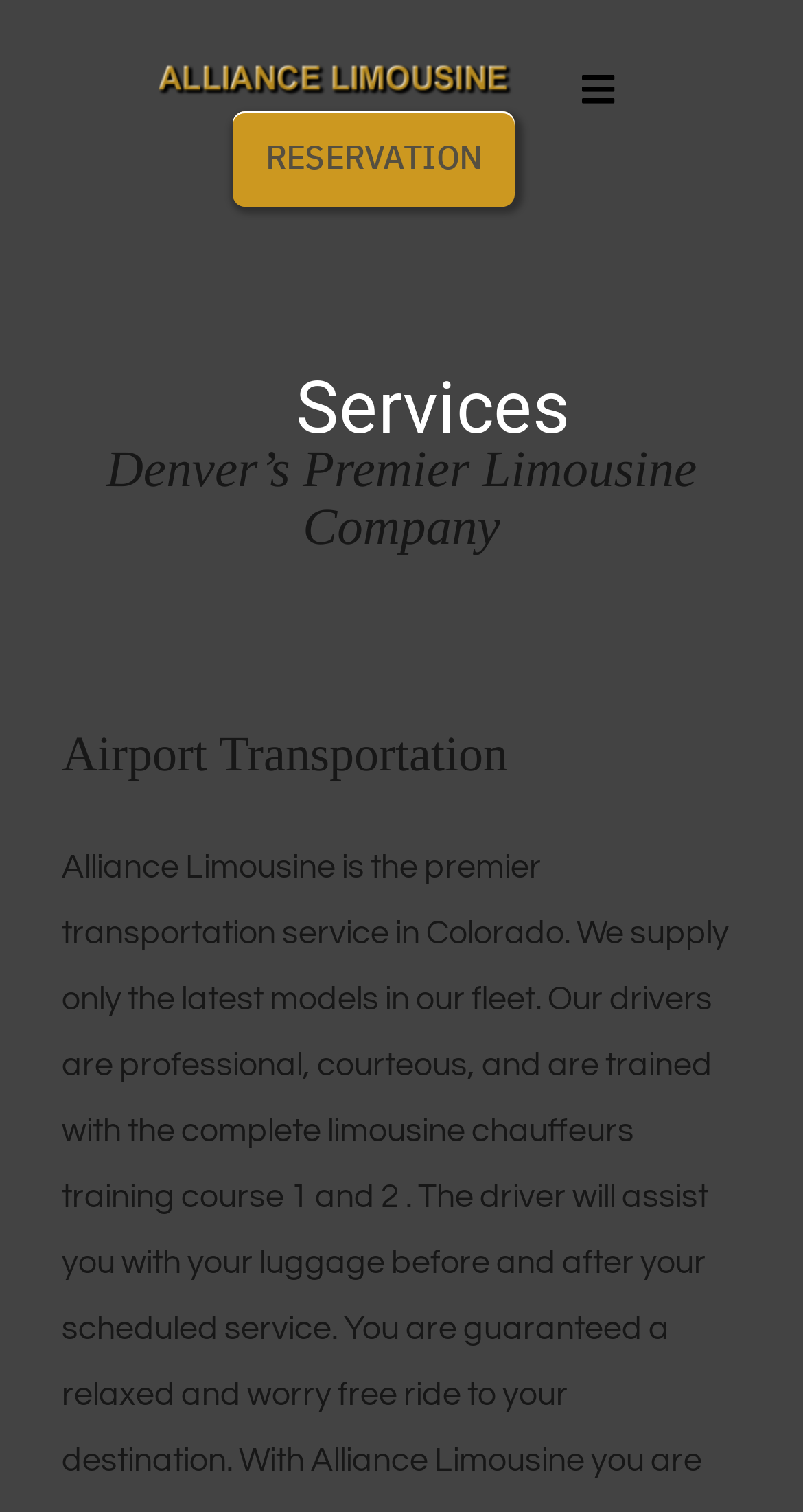Locate the bounding box coordinates of the area that needs to be clicked to fulfill the following instruction: "Go to the top of the page". The coordinates should be in the format of four float numbers between 0 and 1, namely [left, top, right, bottom].

[0.695, 0.804, 0.808, 0.864]